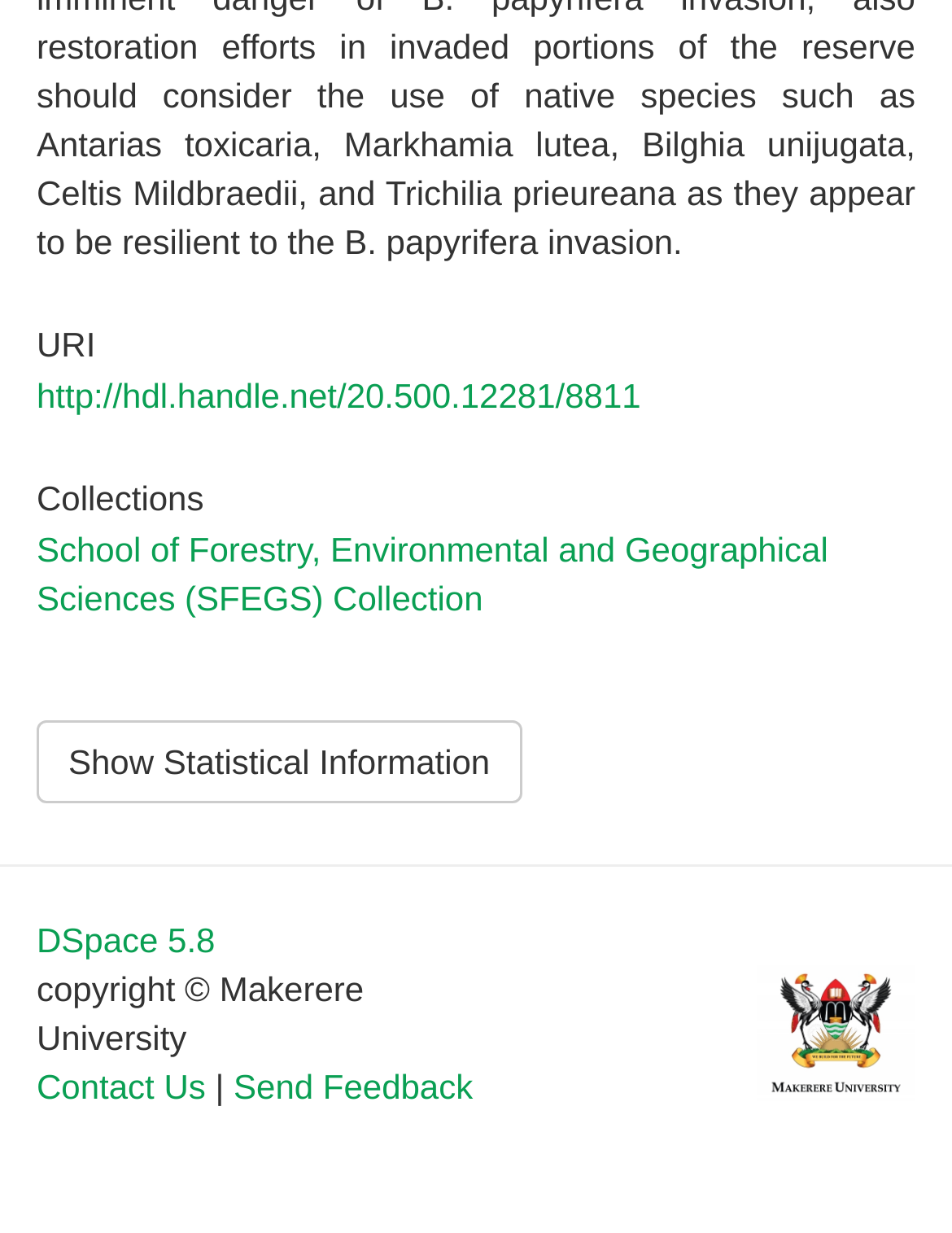Give a one-word or short phrase answer to this question: 
How many static text elements are there in the footer section?

3